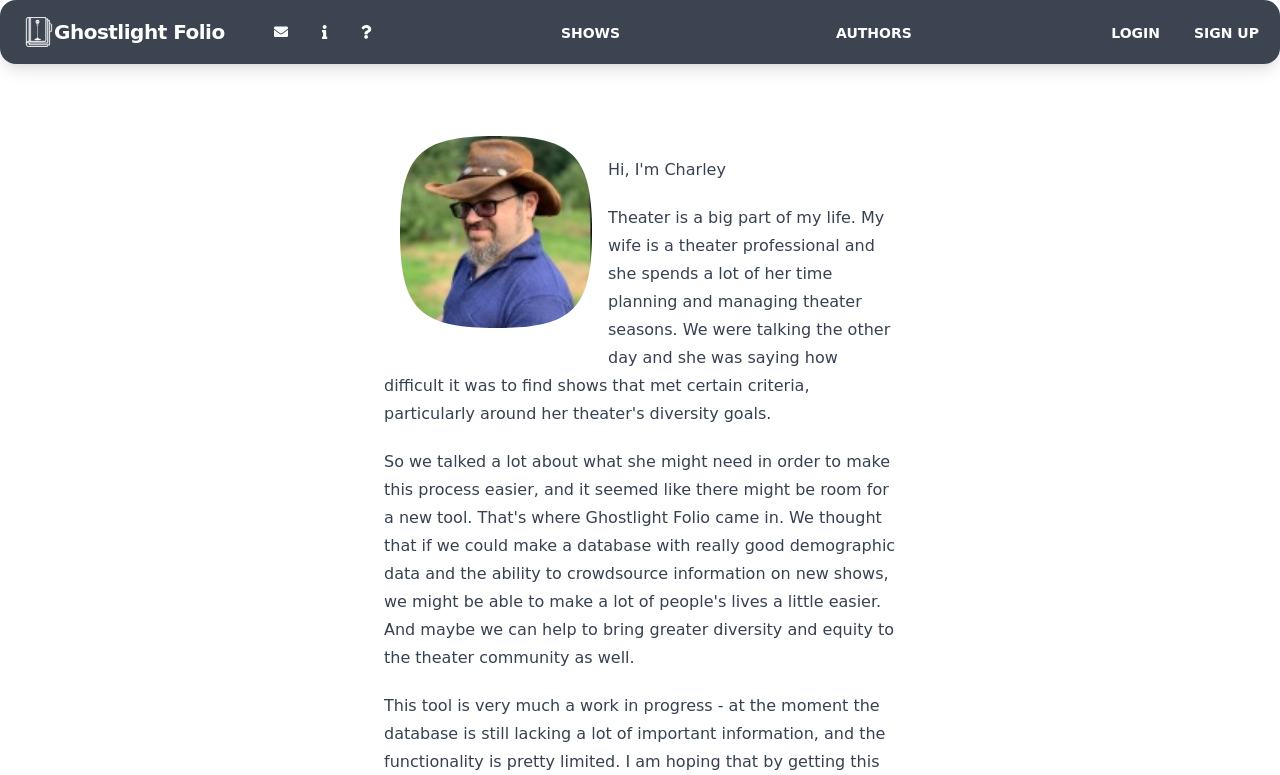Pinpoint the bounding box coordinates of the area that should be clicked to complete the following instruction: "view the image". The coordinates must be given as four float numbers between 0 and 1, i.e., [left, top, right, bottom].

[0.312, 0.175, 0.462, 0.423]